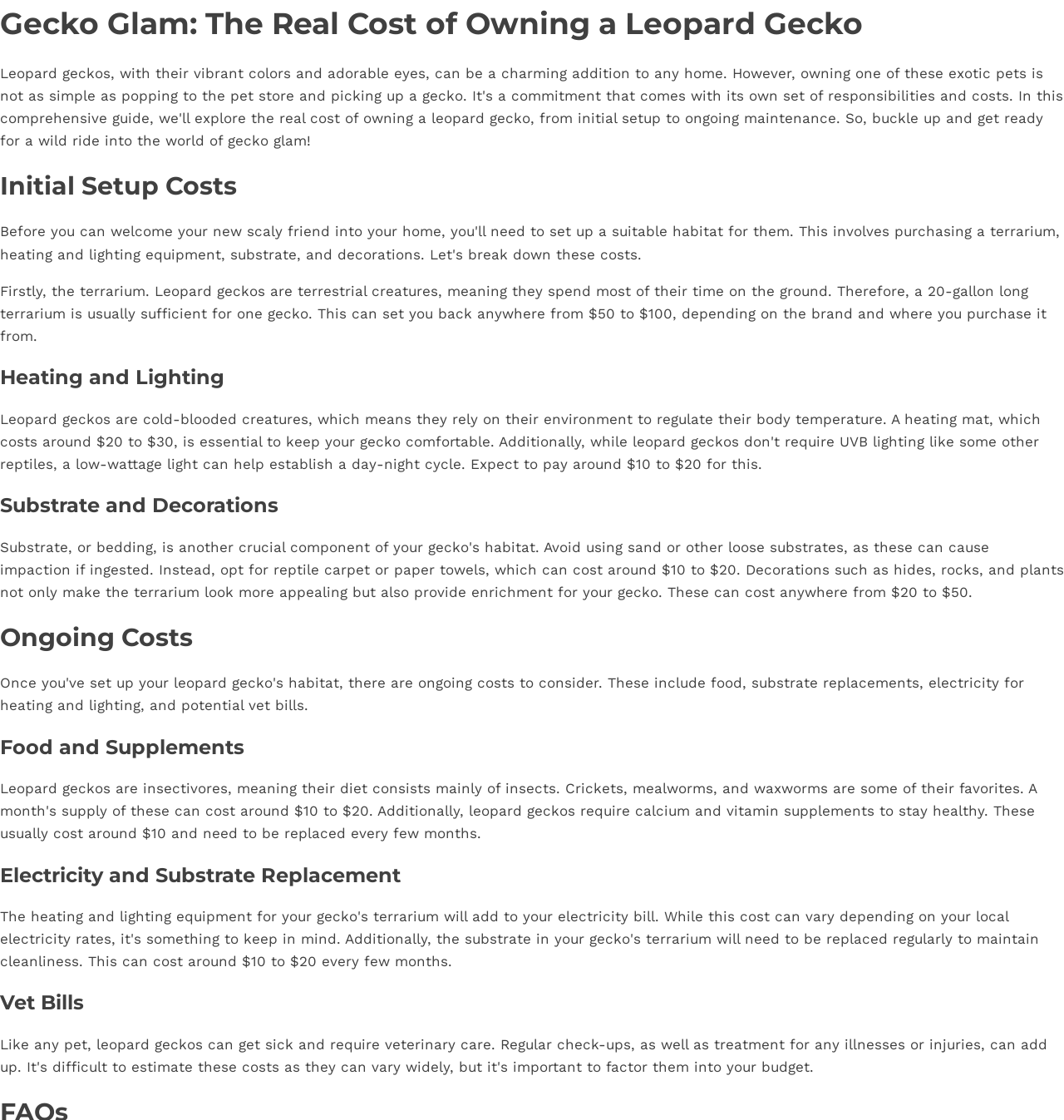Examine the screenshot and answer the question in as much detail as possible: What is the primary habitat of leopard geckos?

According to the webpage, leopard geckos are terrestrial creatures, meaning they spend most of their time on the ground, which is why a 20-gallon long terrarium is sufficient for one gecko.